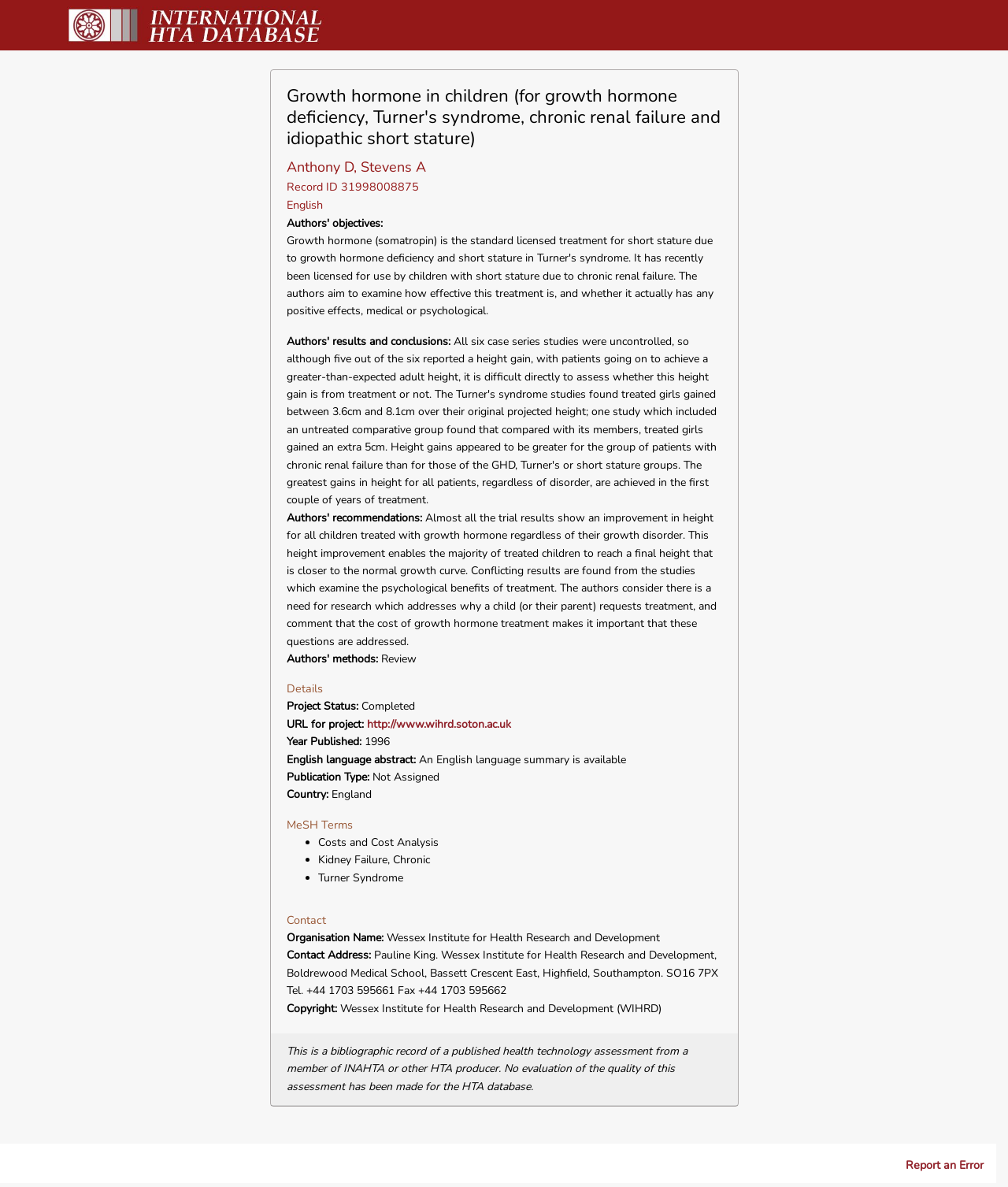What is the URL of the project?
Provide a thorough and detailed answer to the question.

The URL of the project is 'http://www.wihrd.soton.ac.uk' as mentioned in the link element with the text 'http://www.wihrd.soton.ac.uk' which is located below the 'URL for project:' label.